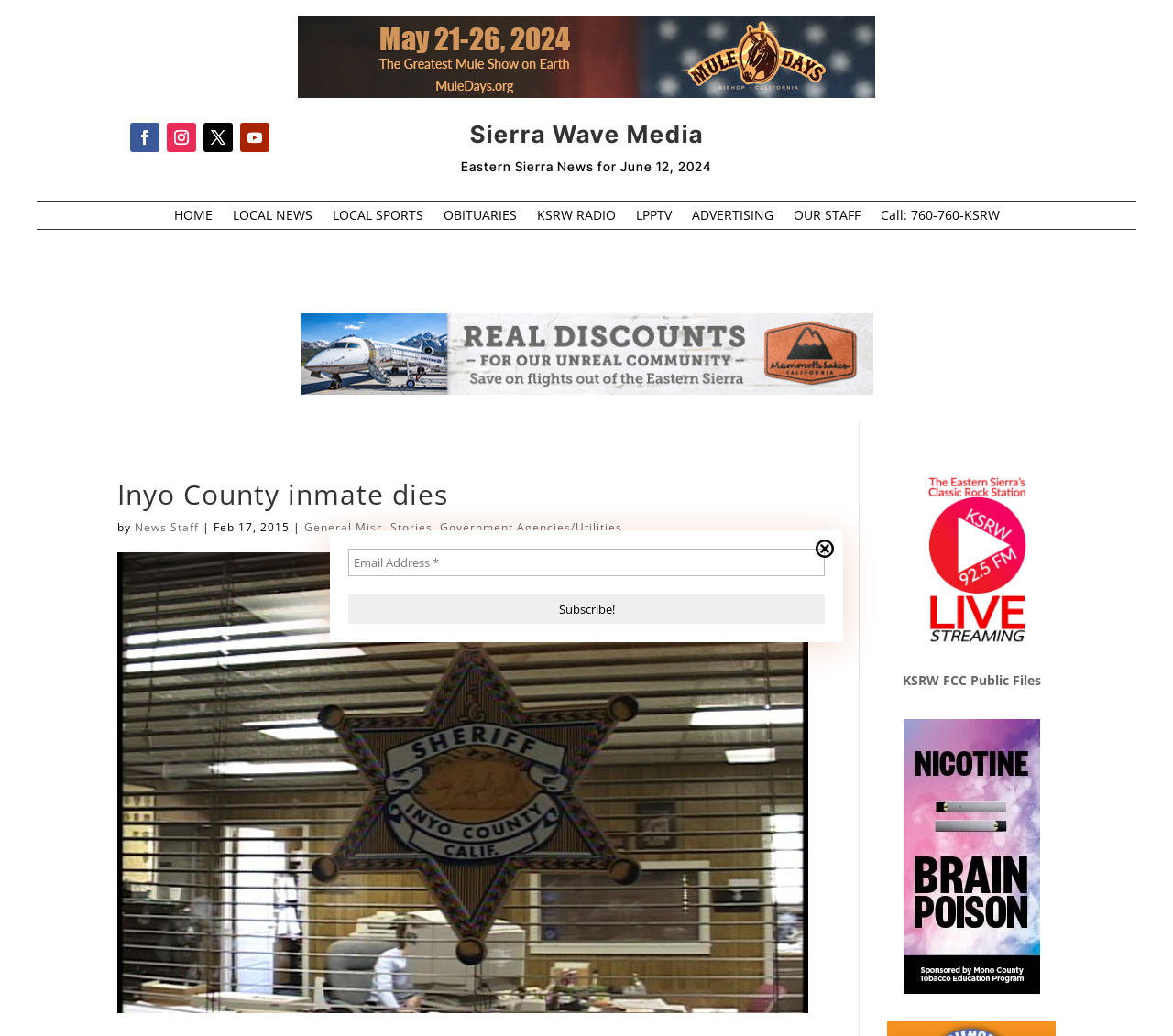Please identify the bounding box coordinates of the clickable element to fulfill the following instruction: "Listen to KSRW LIVE STREAM". The coordinates should be four float numbers between 0 and 1, i.e., [left, top, right, bottom].

[0.756, 0.609, 0.9, 0.626]